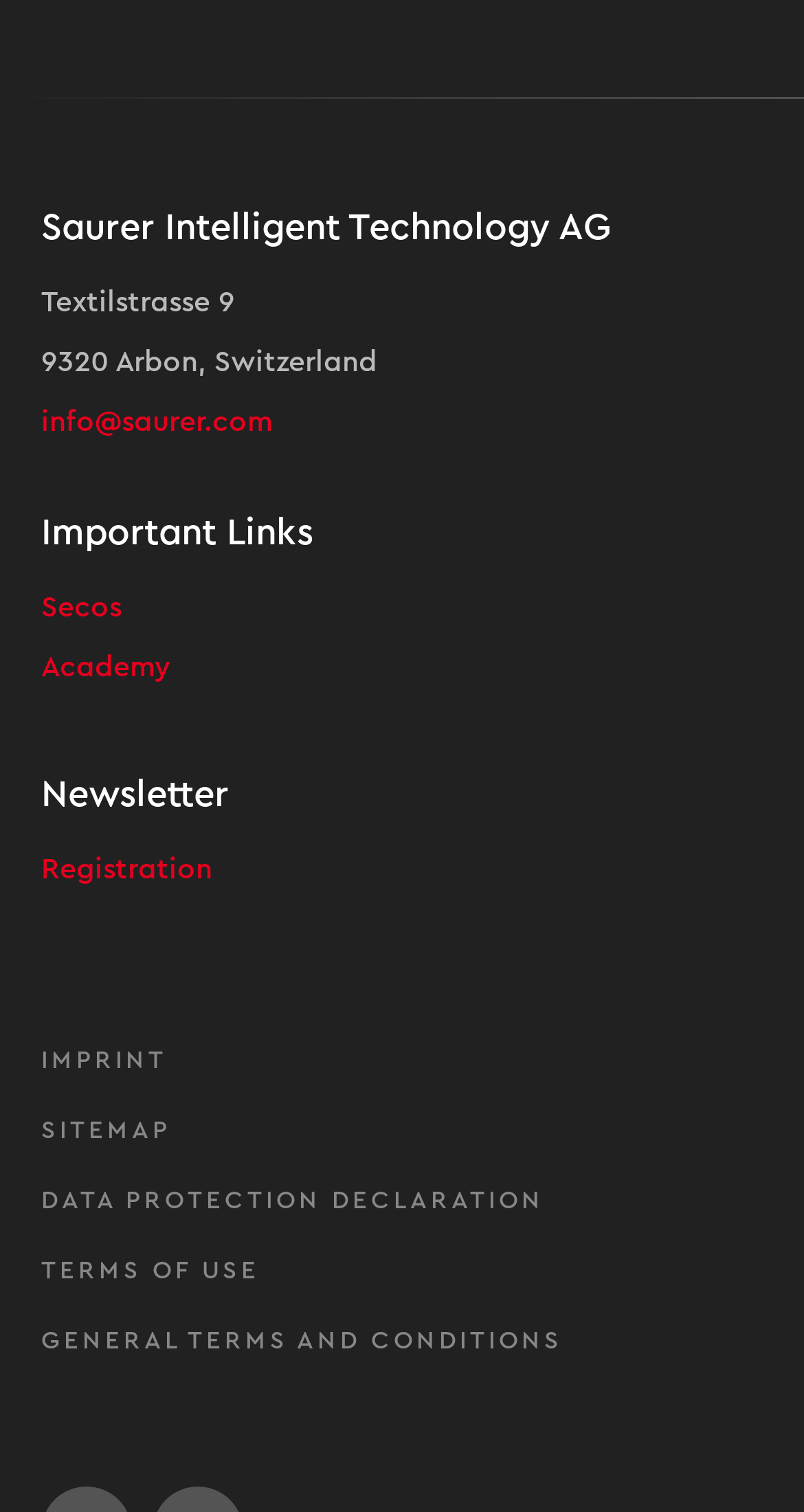Determine the bounding box coordinates of the clickable element to complete this instruction: "register for the newsletter". Provide the coordinates in the format of four float numbers between 0 and 1, [left, top, right, bottom].

[0.051, 0.562, 0.949, 0.591]